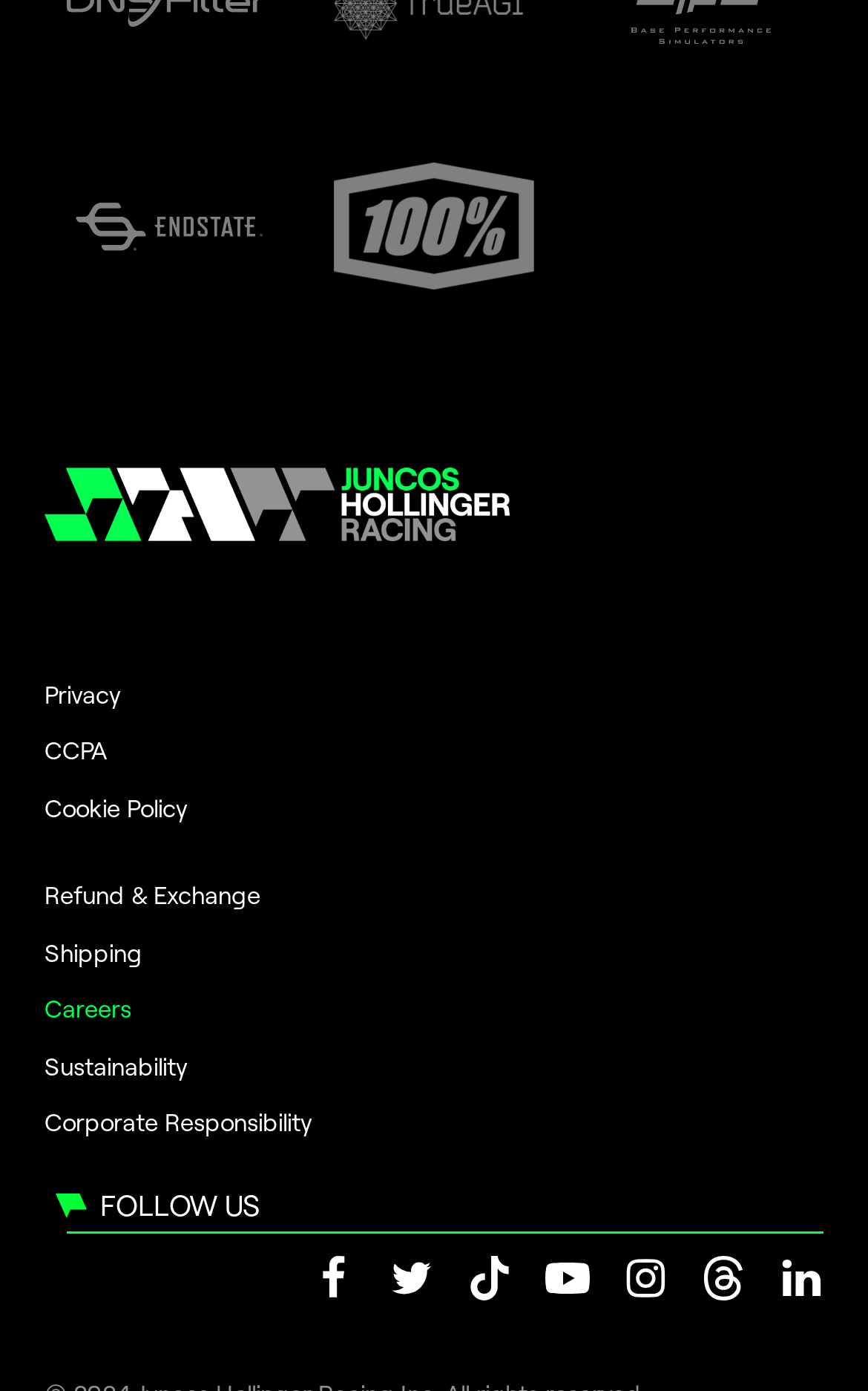Find the bounding box coordinates for the area that must be clicked to perform this action: "go to Juncos Hollinger Racing".

[0.051, 0.335, 0.949, 0.388]